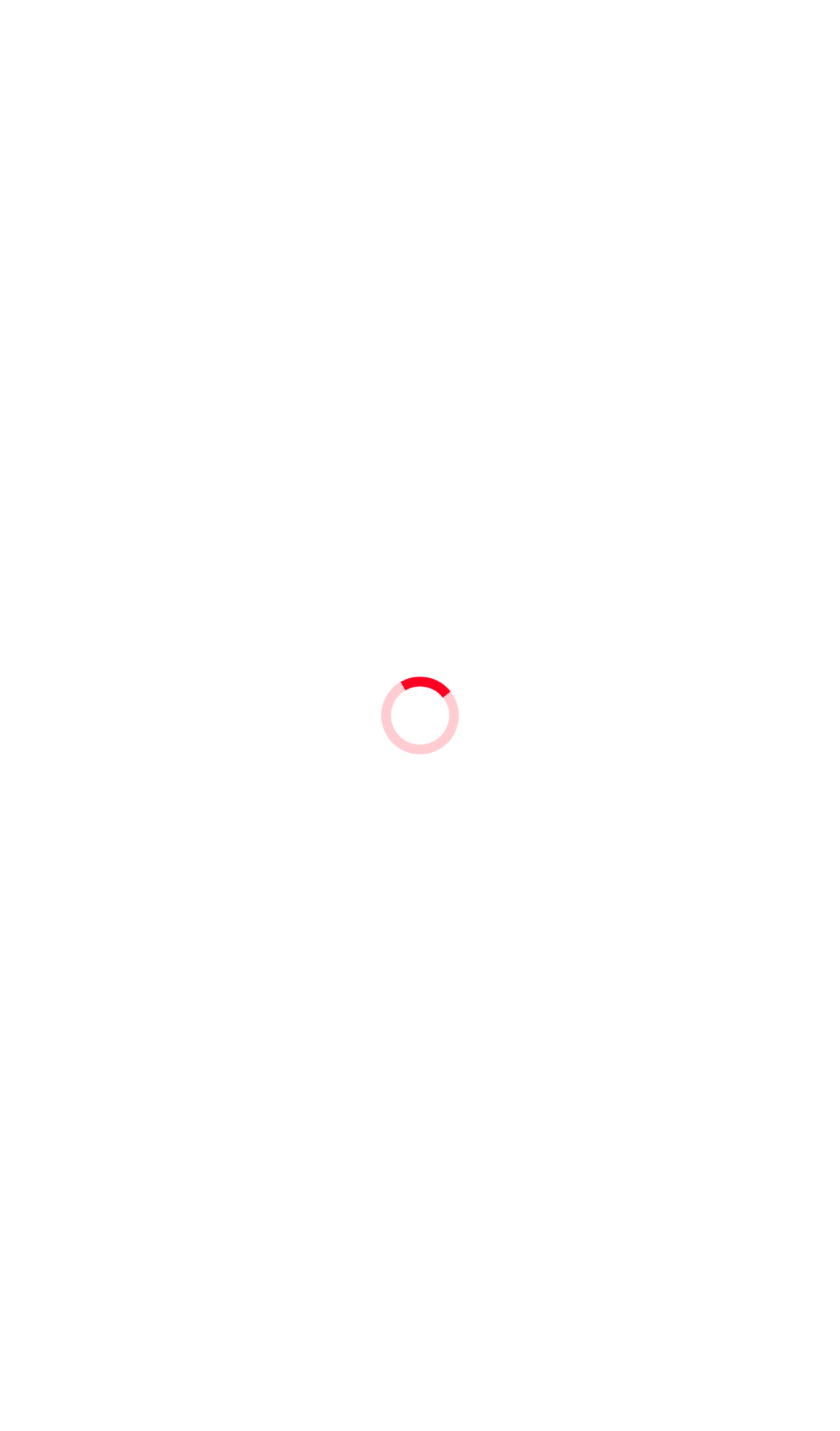What is the name of the pizza place?
Give a one-word or short-phrase answer derived from the screenshot.

Domino's Pizza